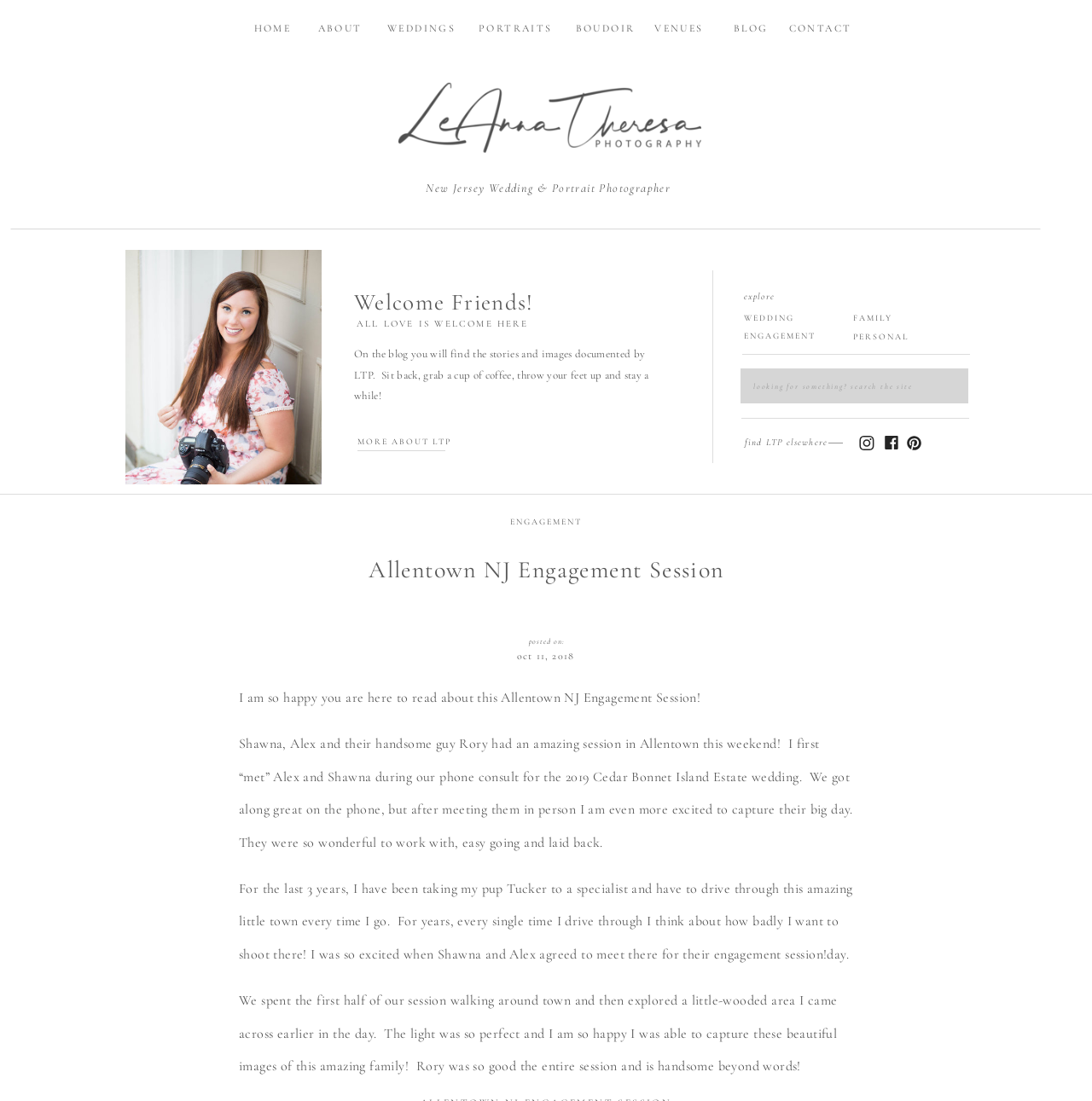Give a detailed explanation of the elements present on the webpage.

This webpage is about a New Jersey wedding and portrait photographer, LeAnna Theresa. At the top, there is a heading that reads "New Jersey Wedding & Portrait Photographer" followed by a row of links, including "CONTACT", "BLOG", "VENUES", "PORTRAITS", "WEDDINGS", "HOME", "ABOUT", and "BOUDOIR". 

Below the links, there is a large image that takes up most of the width of the page. 

Underneath the image, there are three headings: "Welcome Friends!", "ALL LOVE IS WELCOME HERE", and "On the blog you will find the stories and images documented by LTP." The last heading is followed by a paragraph of text that invites readers to explore the blog.

To the right of the text, there is a search bar with a label "Search for:". 

Further down the page, there are three social media links, represented by Instagram, Facebook, and another icon. 

Below the social media links, there is a heading that reads "explore" followed by four links: "WEDDING", "ENGAGEMENT", "FAMILY", and "PERSONAL". 

Next, there is a heading "find LTP elsewhere" followed by another heading "Allentown NJ Engagement Session". 

The main content of the page is a blog post about an engagement session in Allentown, NJ, featuring Shawna, Alex, and their dog Rory. The post includes several paragraphs of text describing the session and the photographer's experience working with the couple. The text is accompanied by no images, but it is likely that there are images elsewhere on the page or on subsequent pages.